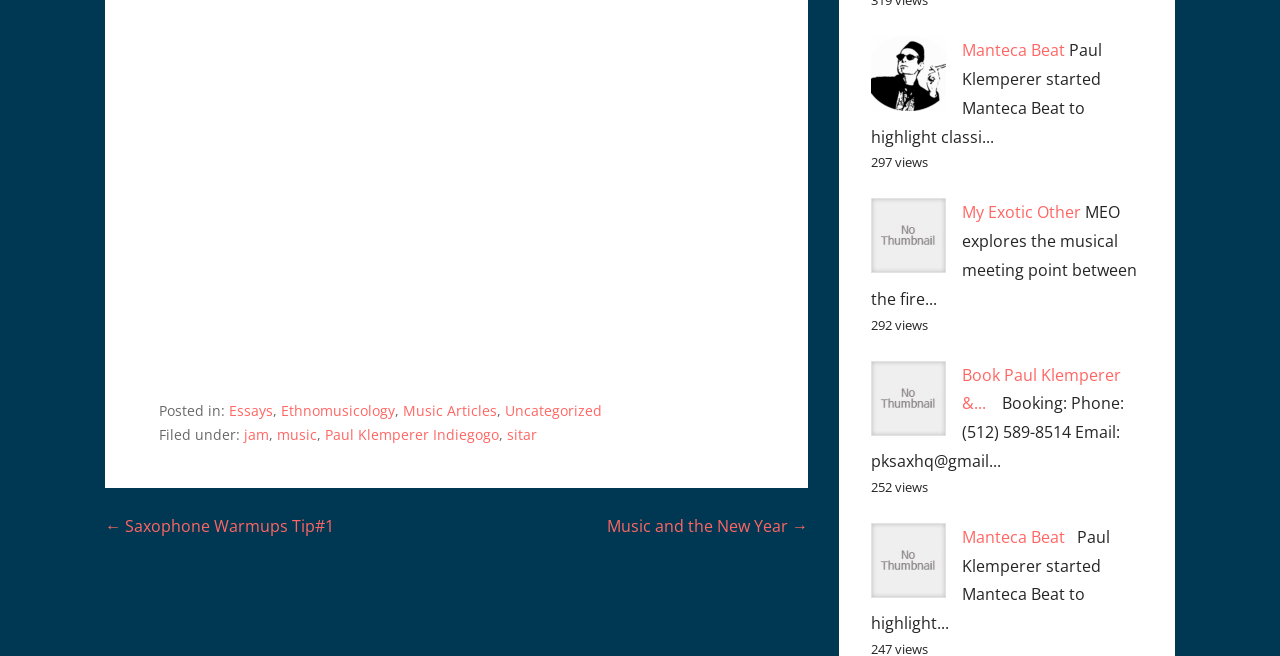Please identify the bounding box coordinates of the clickable area that will fulfill the following instruction: "Read the 'Music and the New Year' post". The coordinates should be in the format of four float numbers between 0 and 1, i.e., [left, top, right, bottom].

[0.474, 0.785, 0.631, 0.819]